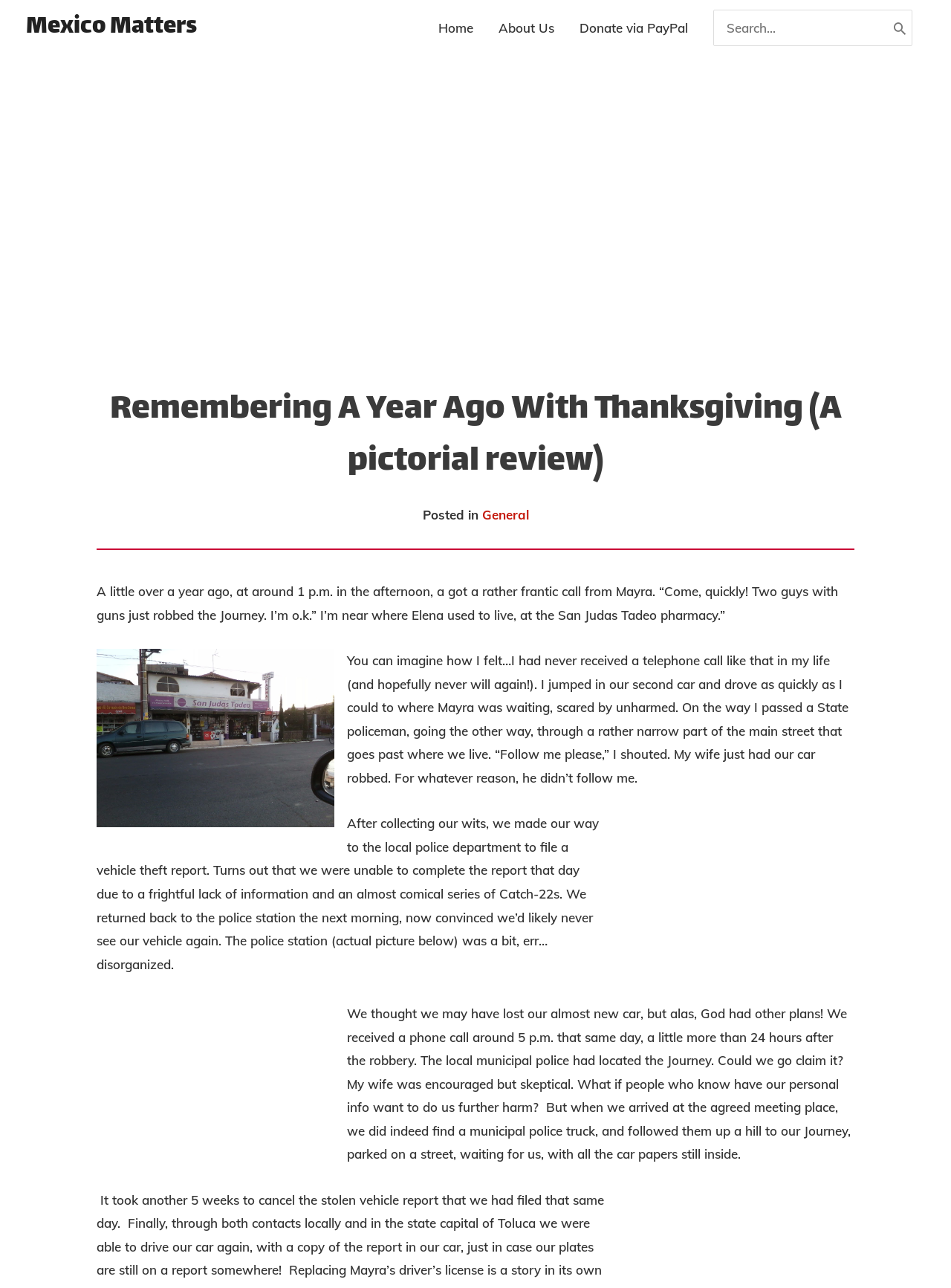Show the bounding box coordinates for the element that needs to be clicked to execute the following instruction: "Read more about Unrest in Mexico". Provide the coordinates in the form of four float numbers between 0 and 1, i.e., [left, top, right, bottom].

[0.651, 0.173, 0.708, 0.185]